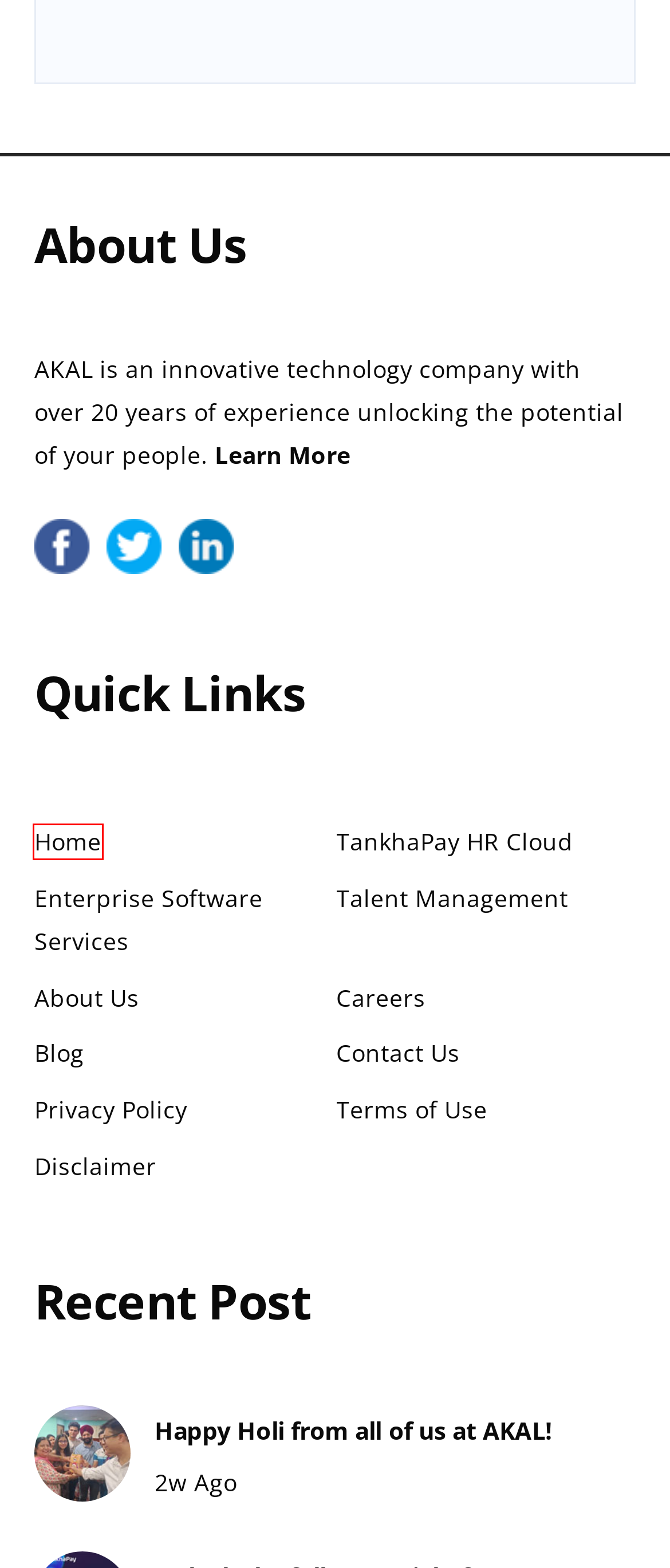With the provided screenshot showing a webpage and a red bounding box, determine which webpage description best fits the new page that appears after clicking the element inside the red box. Here are the options:
A. Akalinfo Career
B. Talent management solutions: IT and non-IT Staffing & recruitment
C. Holi Celebration 2024 - Akal Info - Blog
D. Contact us: Learn more about our services and solutions
E. AKAL: IT Services, HR Cloud and Talent Management Solutions
F. TankhaPay: Streamline payroll, HR, attendance and compliance
G. AKAL: Leading technological innovations with 20+ Years of expertise
H. Customised enterprise software development services

E